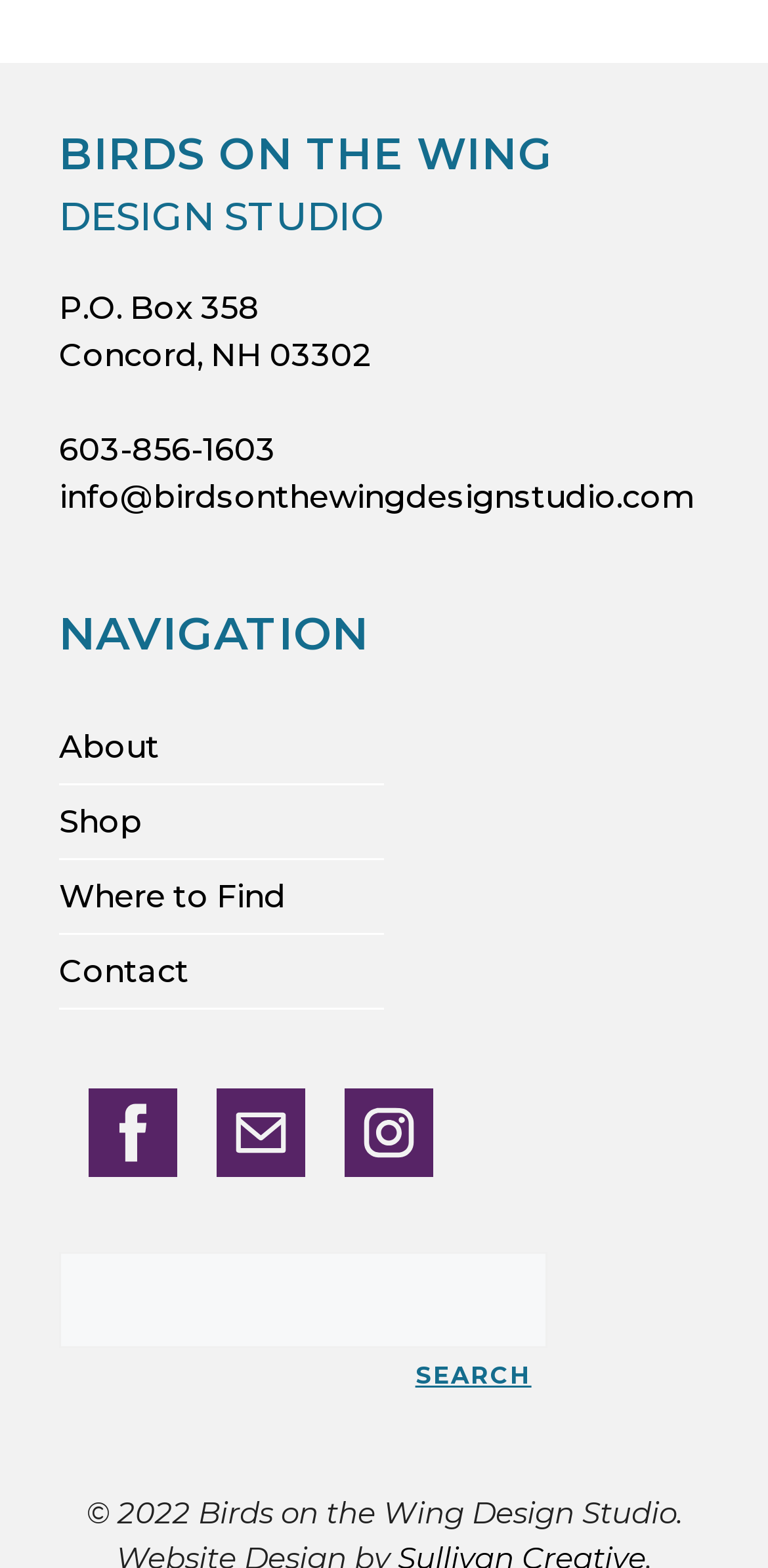Locate the UI element that matches the description parent_node: SEARCH name="s" in the webpage screenshot. Return the bounding box coordinates in the format (top-left x, top-left y, bottom-right x, bottom-right y), with values ranging from 0 to 1.

[0.077, 0.798, 0.712, 0.86]